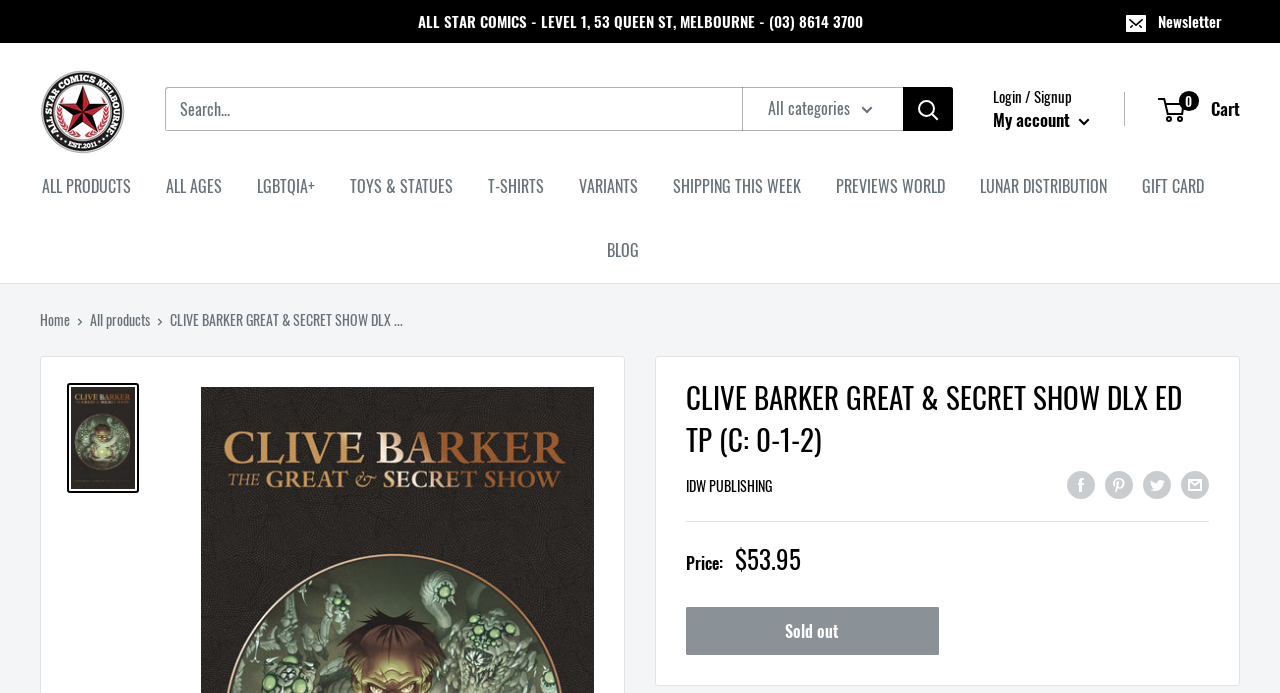Find the bounding box coordinates of the area that needs to be clicked in order to achieve the following instruction: "Browse all products". The coordinates should be specified as four float numbers between 0 and 1, i.e., [left, top, right, bottom].

[0.032, 0.248, 0.102, 0.291]